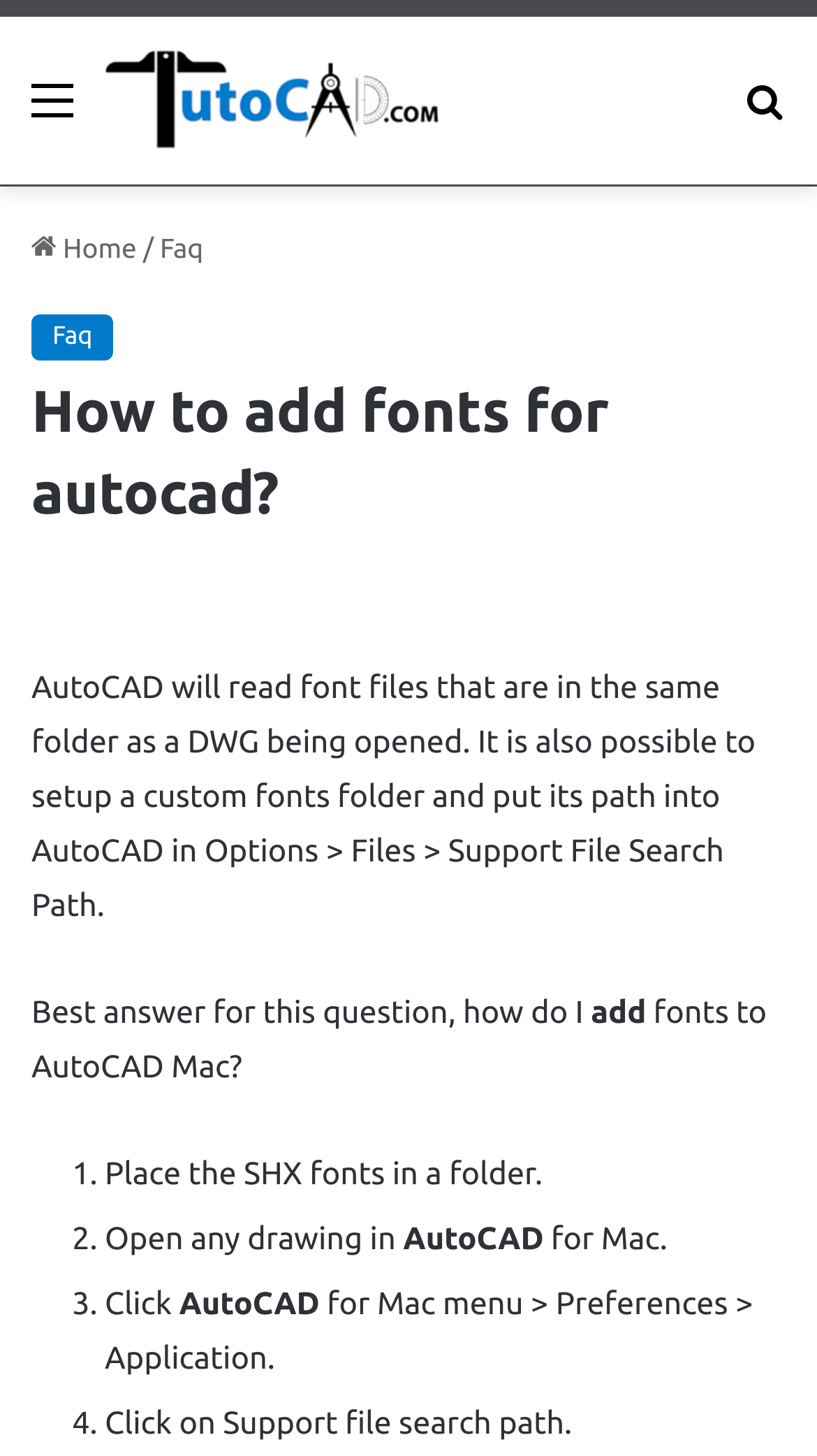Determine the bounding box for the described UI element: "Faq".

[0.038, 0.16, 0.139, 0.192]